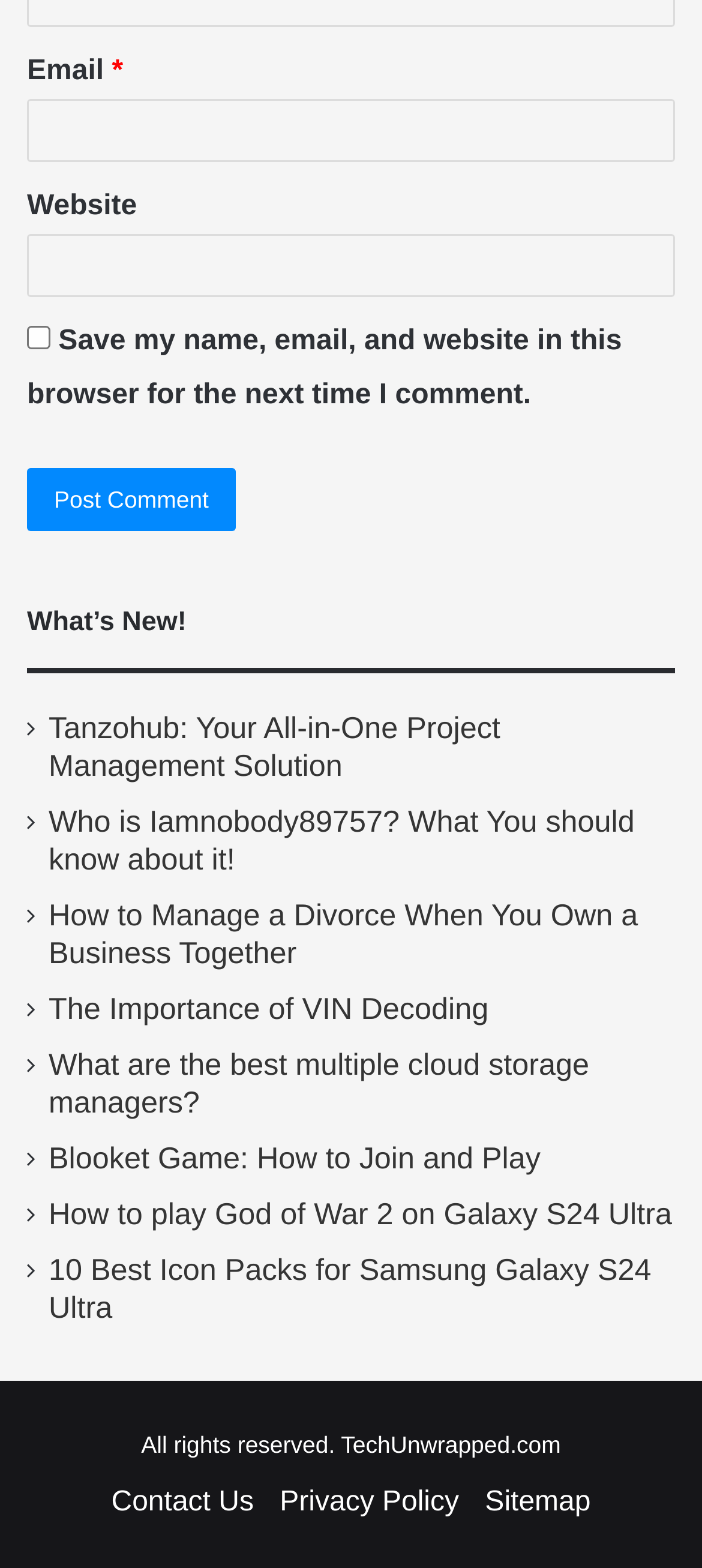What is the label of the first checkbox?
From the image, respond using a single word or phrase.

Save my name, email, and website in this browser for the next time I comment.